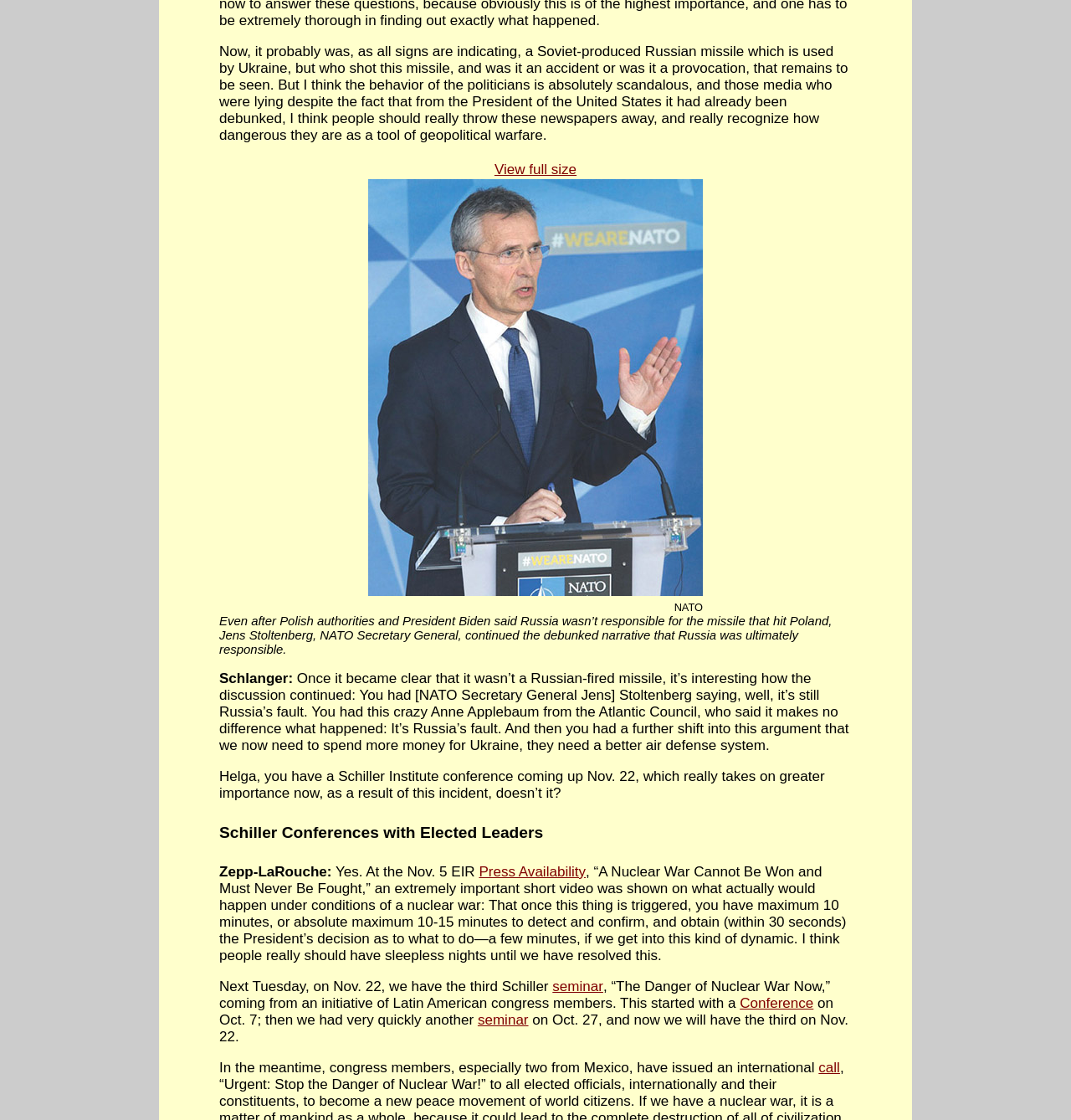How many seminars are mentioned in the text?
Please provide a single word or phrase as your answer based on the screenshot.

Three